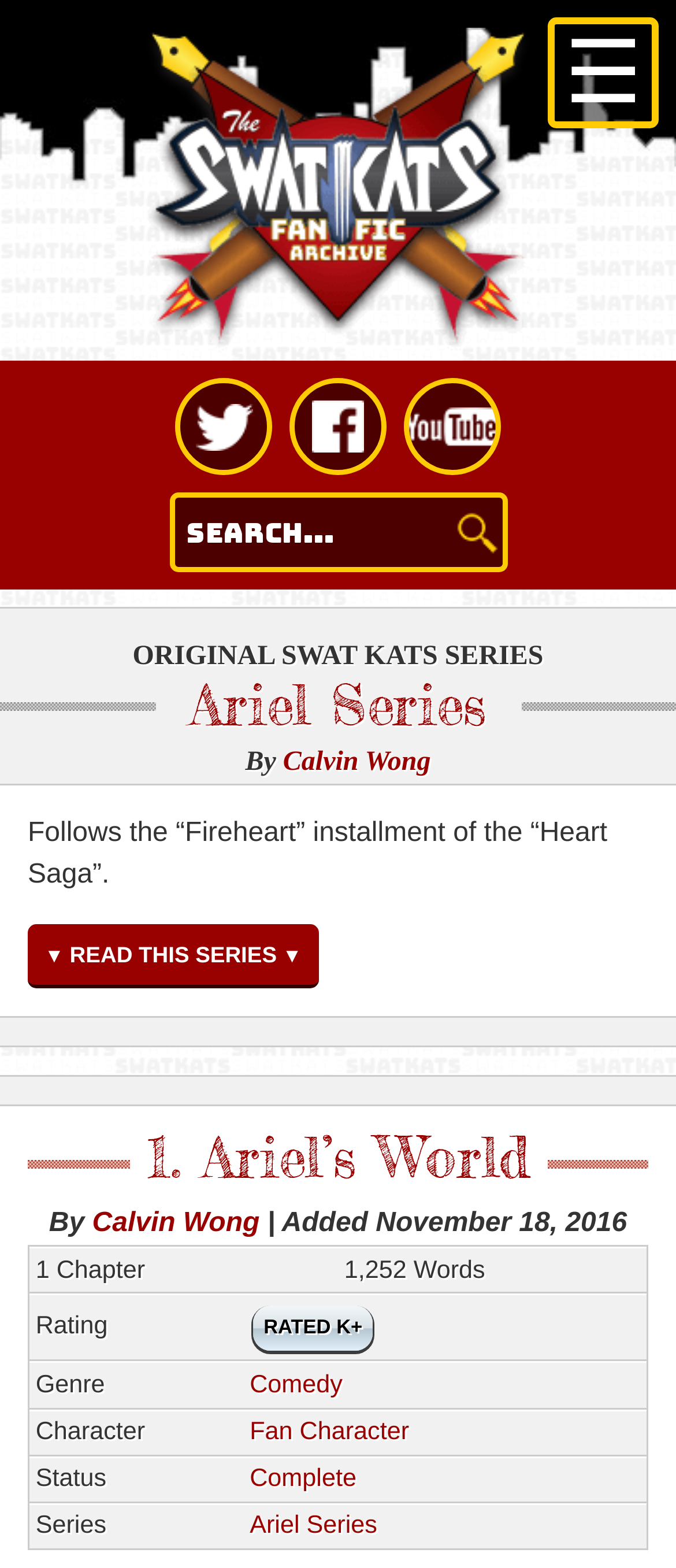Please provide a comprehensive response to the question based on the details in the image: Who is the author of the series?

The author of the series can be found in the link element 'Calvin Wong' which is located below the heading 'Ariel Series', indicating that Calvin Wong is the author of the series.